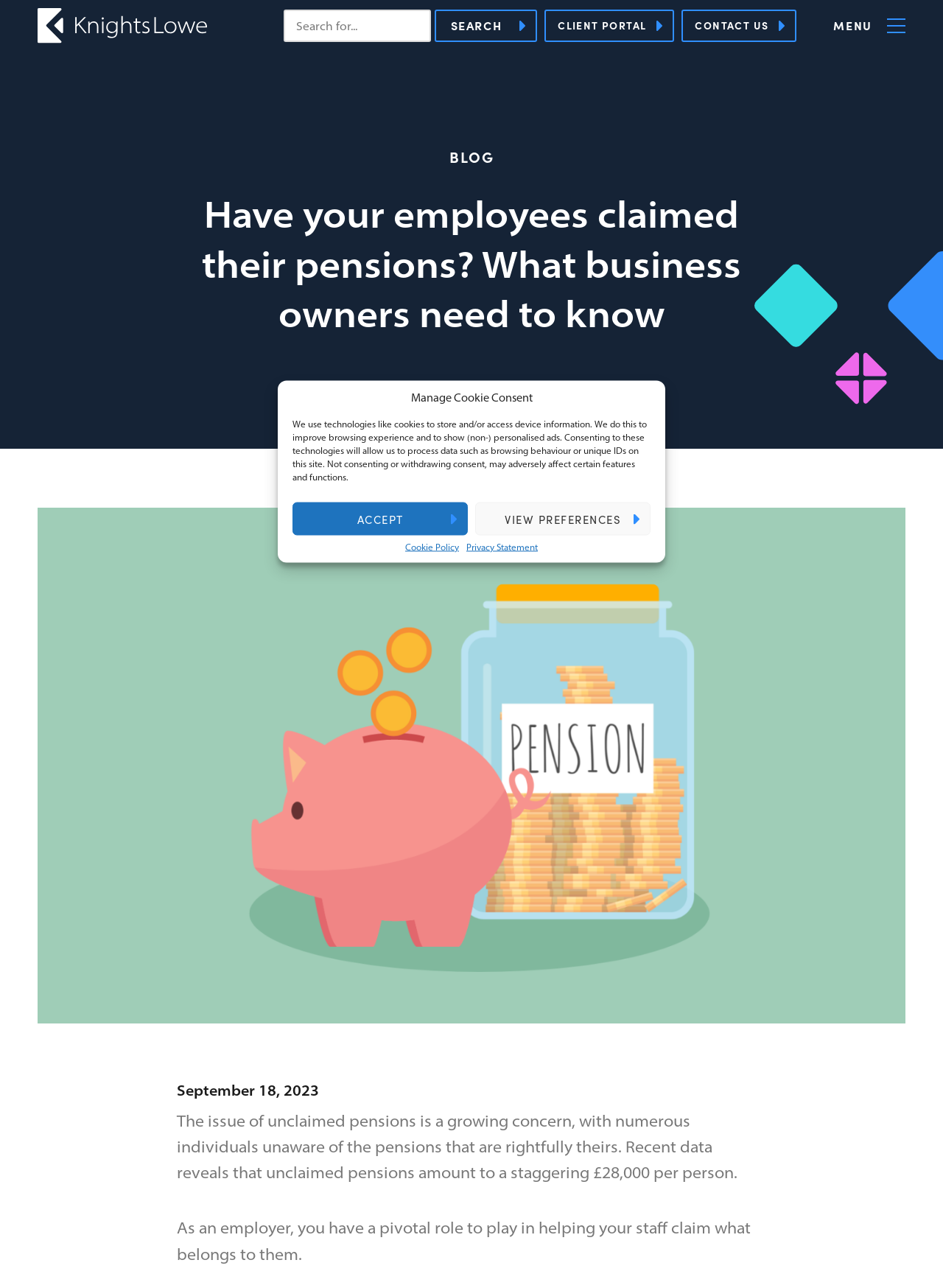Pinpoint the bounding box coordinates of the element to be clicked to execute the instruction: "go to client portal".

[0.577, 0.007, 0.715, 0.033]